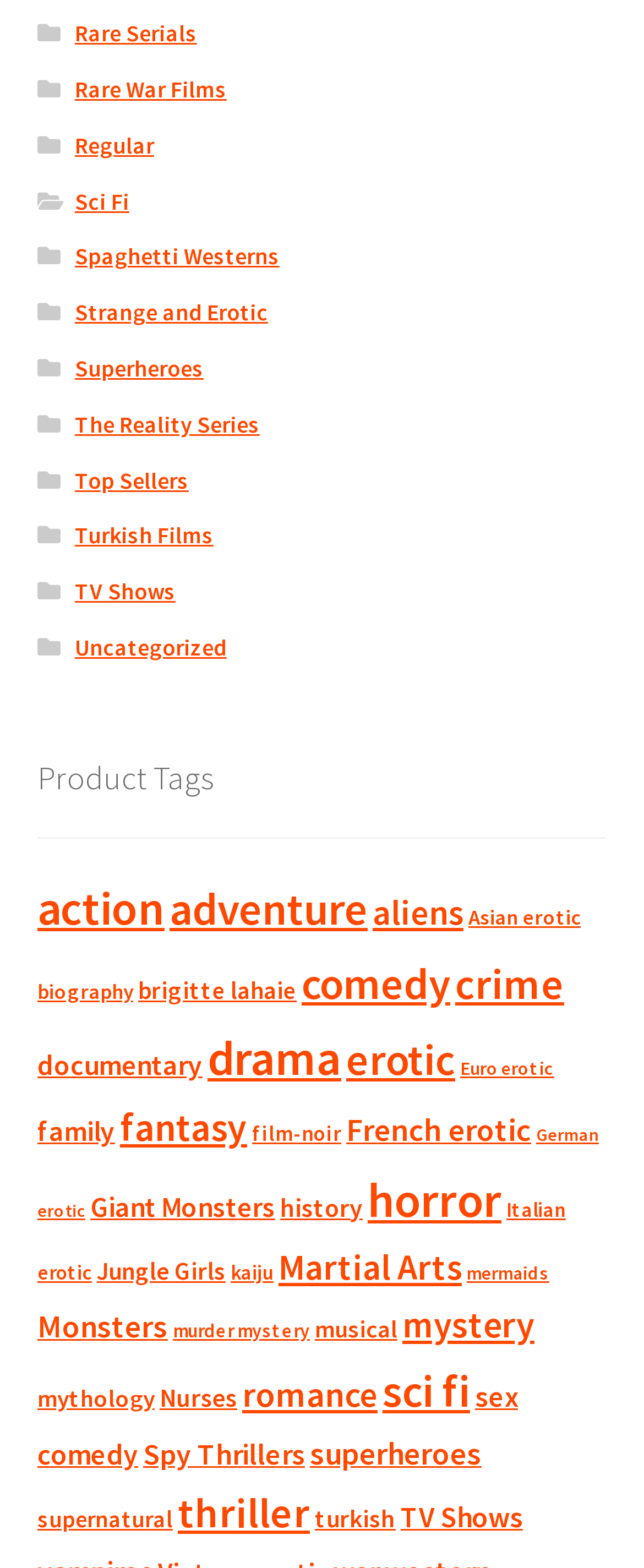Find the bounding box of the UI element described as: "Martial Arts". The bounding box coordinates should be given as four float values between 0 and 1, i.e., [left, top, right, bottom].

[0.432, 0.794, 0.717, 0.822]